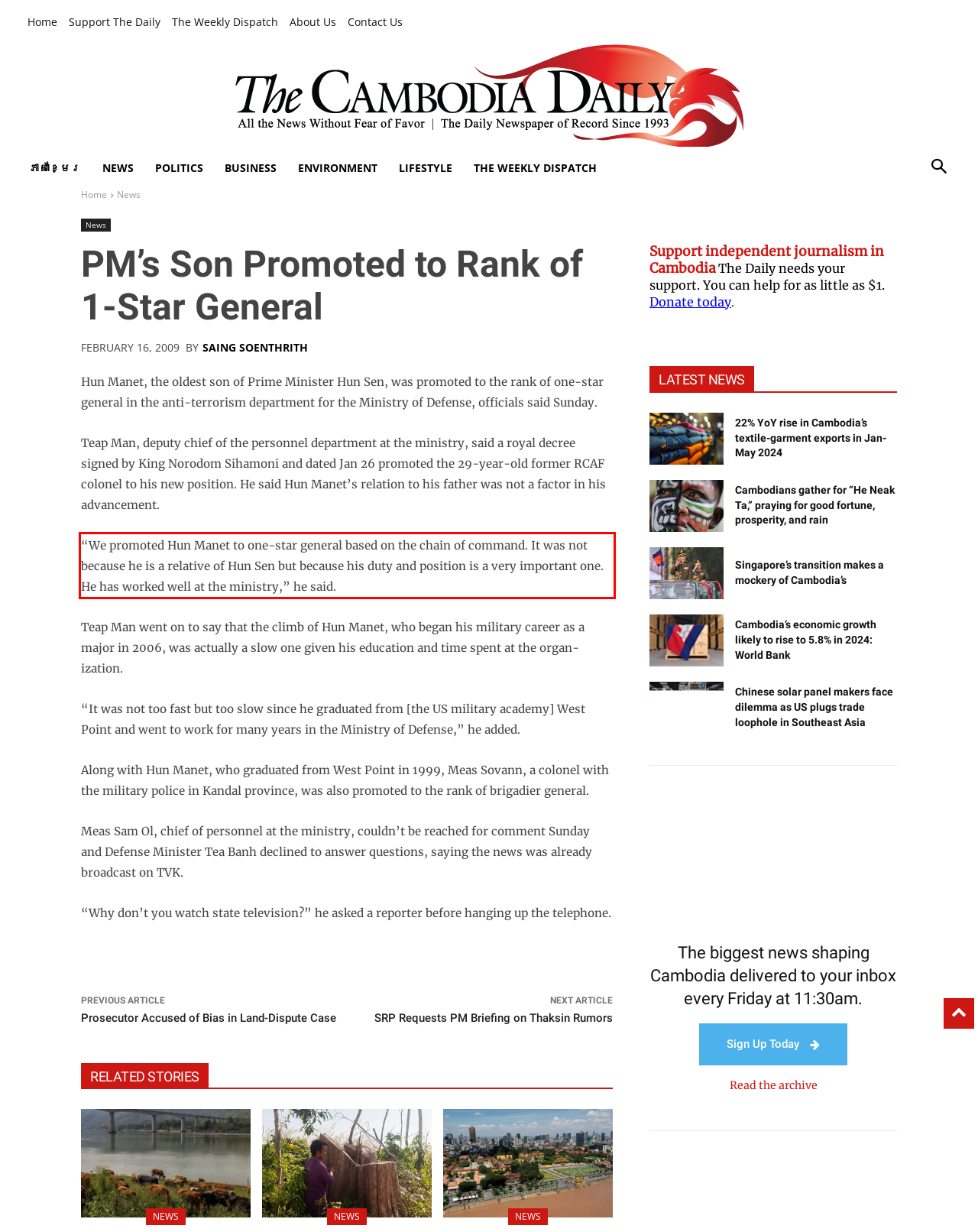Given a webpage screenshot with a red bounding box, perform OCR to read and deliver the text enclosed by the red bounding box.

“We promoted Hun Manet to one-star general based on the chain of command. It was not because he is a relative of Hun Sen but because his duty and position is a very im­portant one. He has worked well at the ministry,” he said.